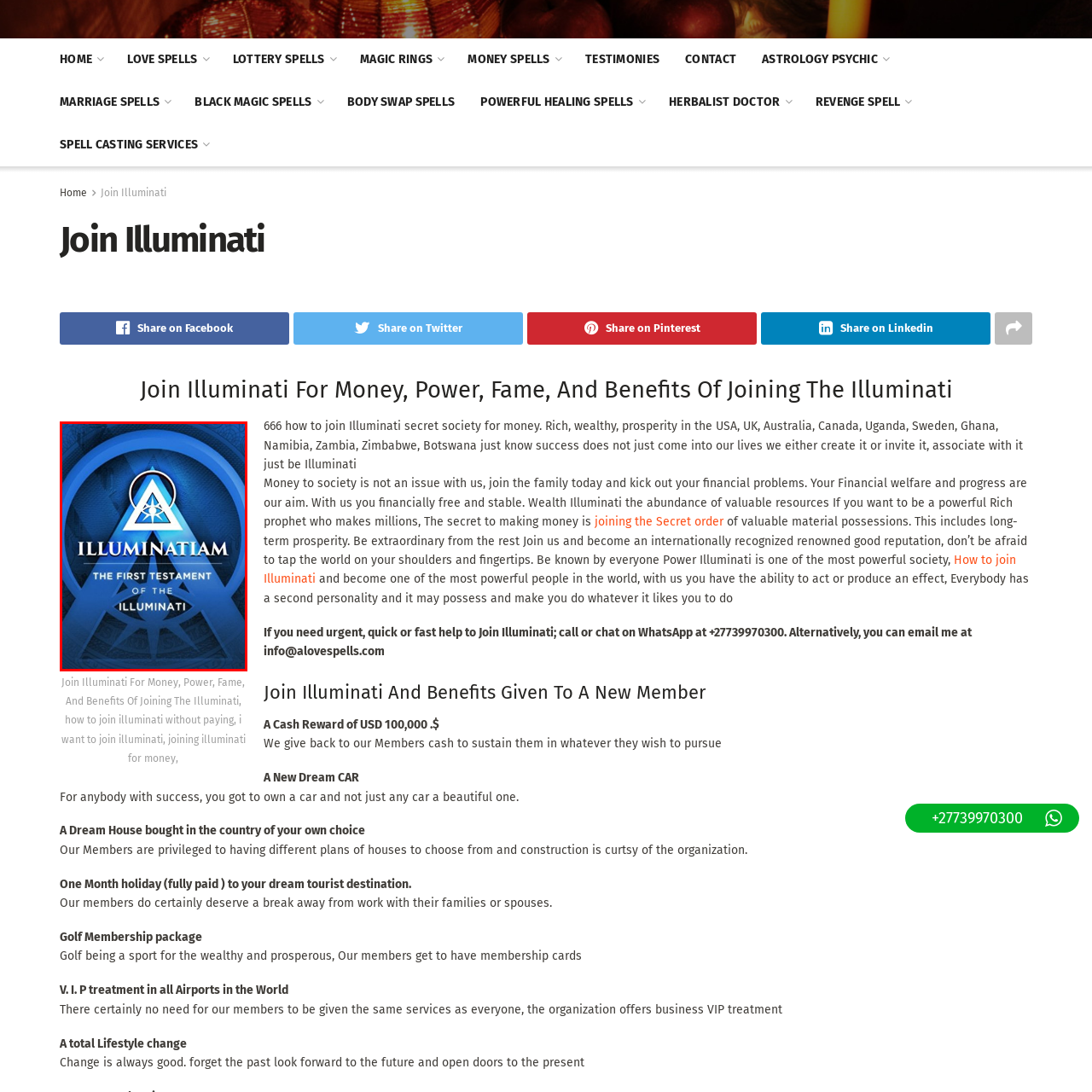Examine the portion of the image marked by the red rectangle, What is suggested by the background designs? Answer concisely using a single word or phrase.

Secrecy and depth